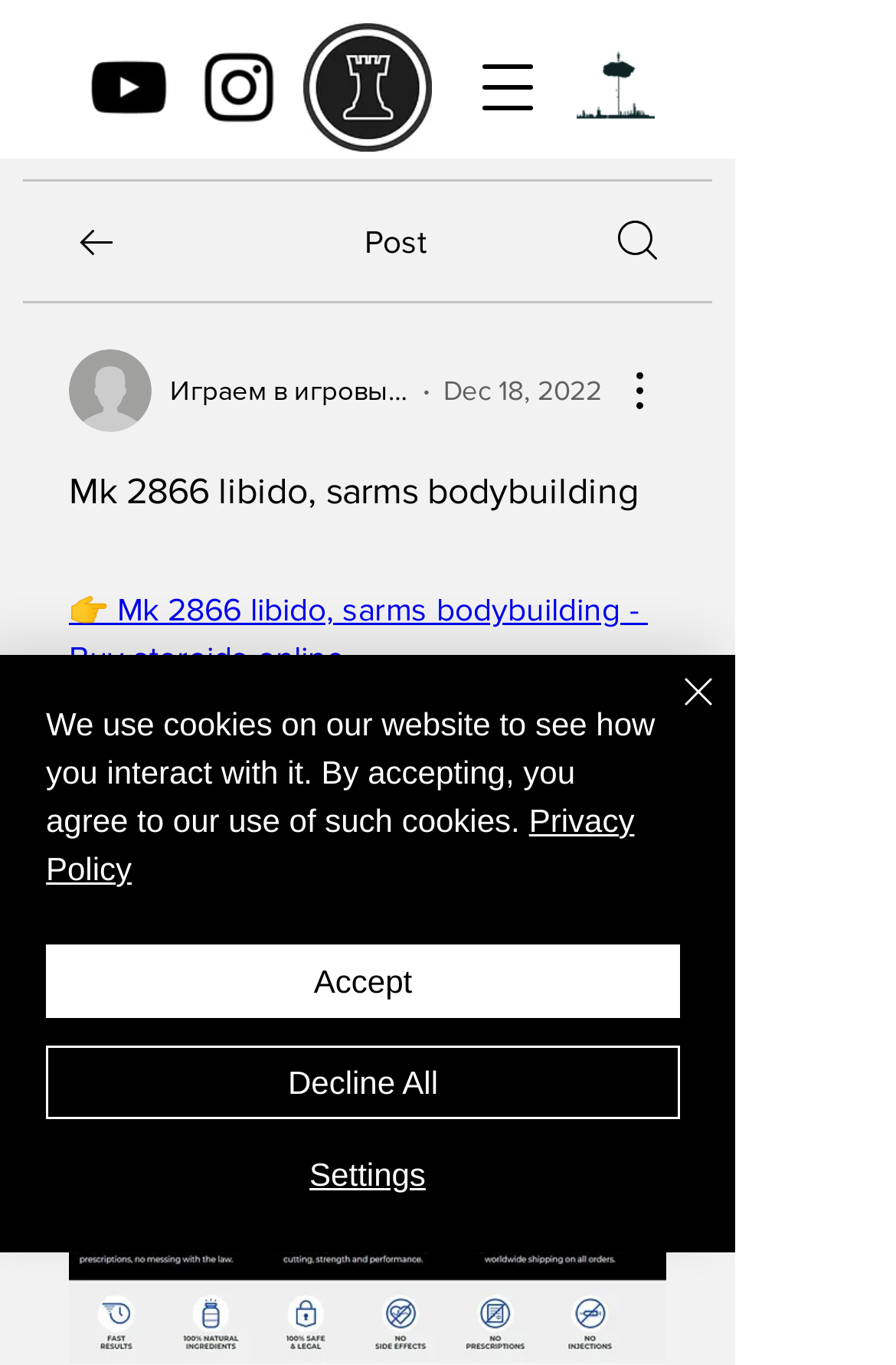What is the logo on the top right?
Use the screenshot to answer the question with a single word or phrase.

Rooks Logo